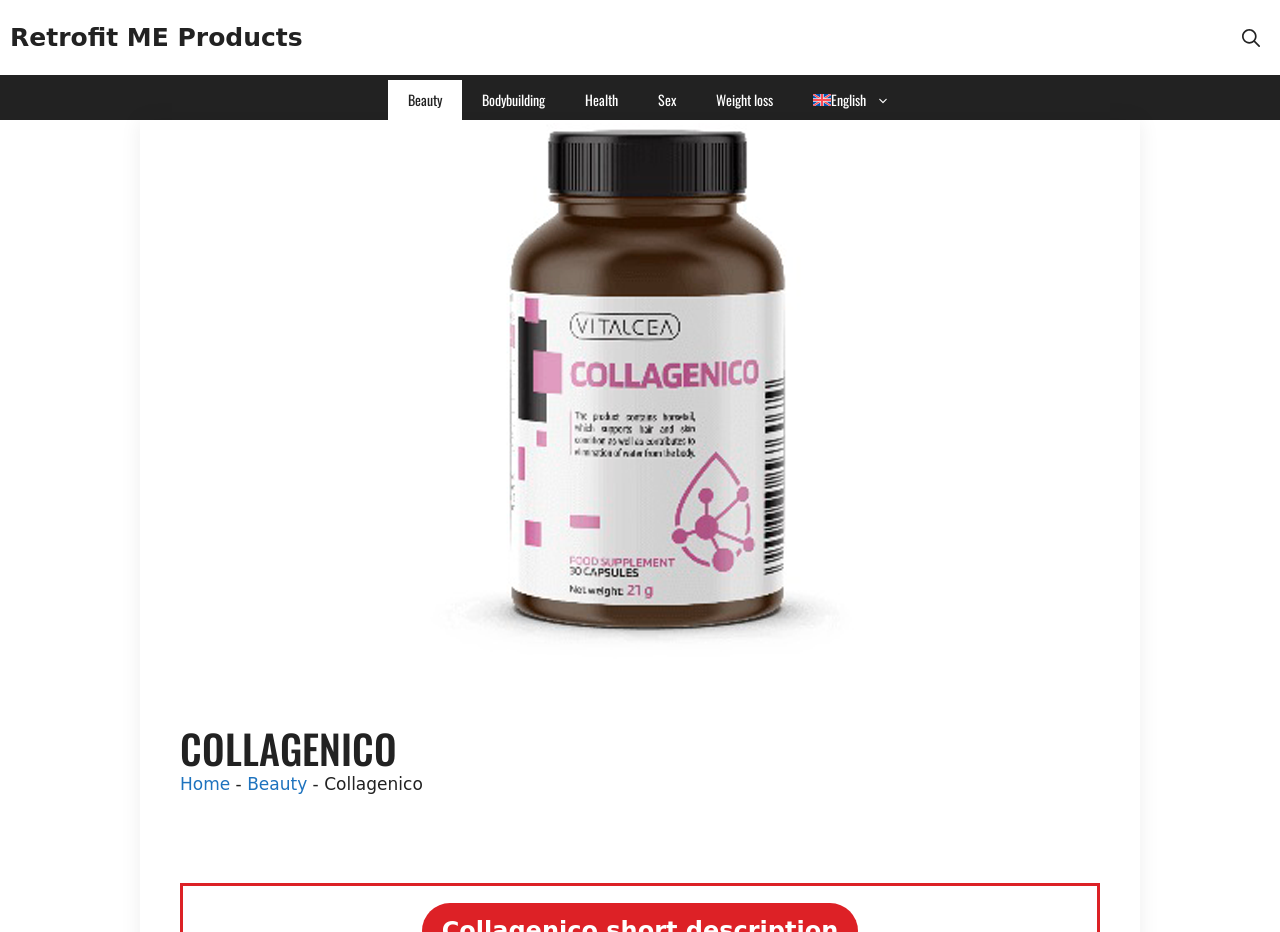What is the name of the product being reviewed?
Provide a detailed answer to the question using information from the image.

The name of the product being reviewed is Collagenico, which is prominently displayed on the webpage as a heading. This heading is located below the navigation bar and above the breadcrumbs.